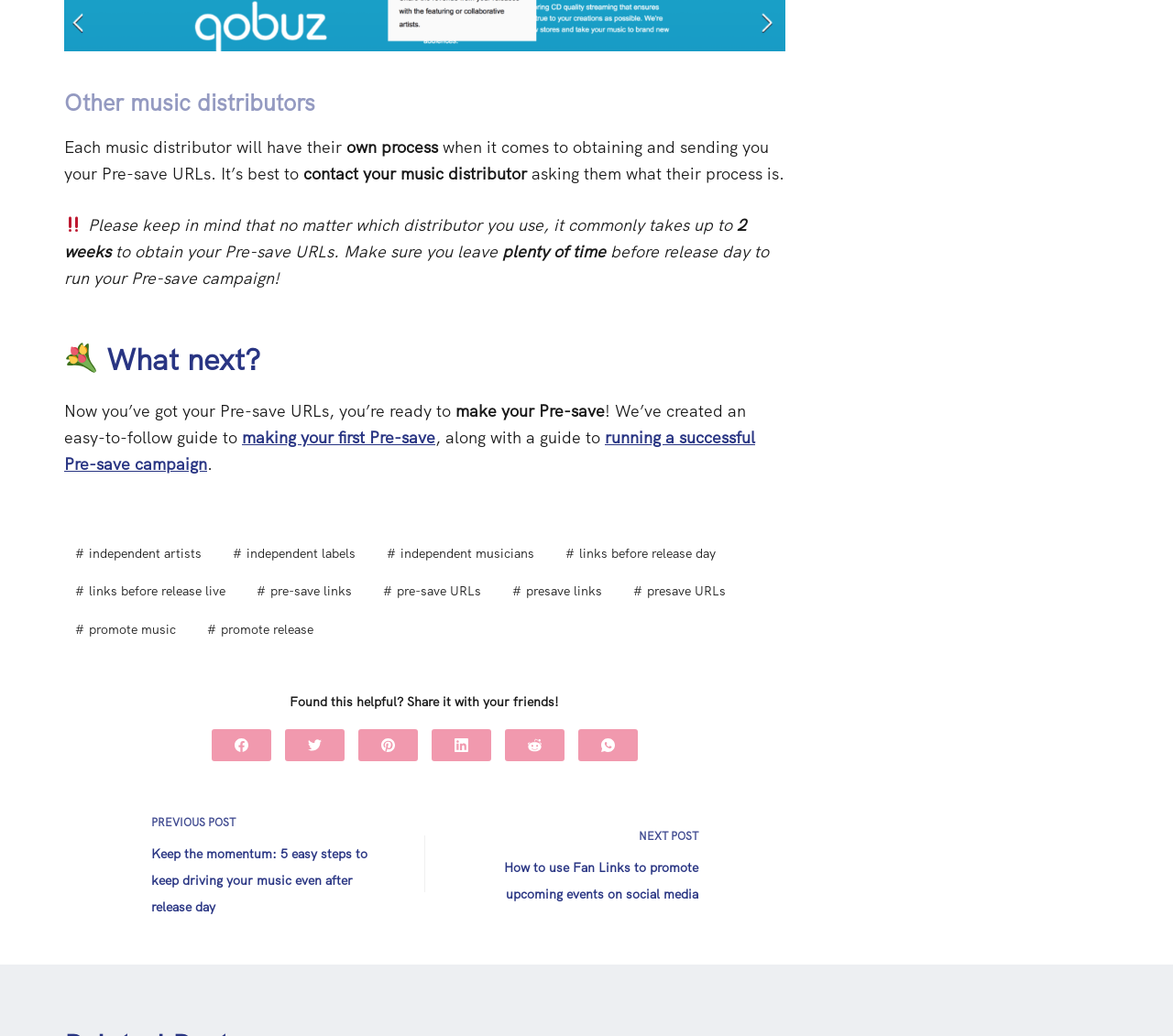Determine the bounding box coordinates of the clickable region to carry out the instruction: "Click on 'Facebook'".

[0.18, 0.704, 0.231, 0.735]